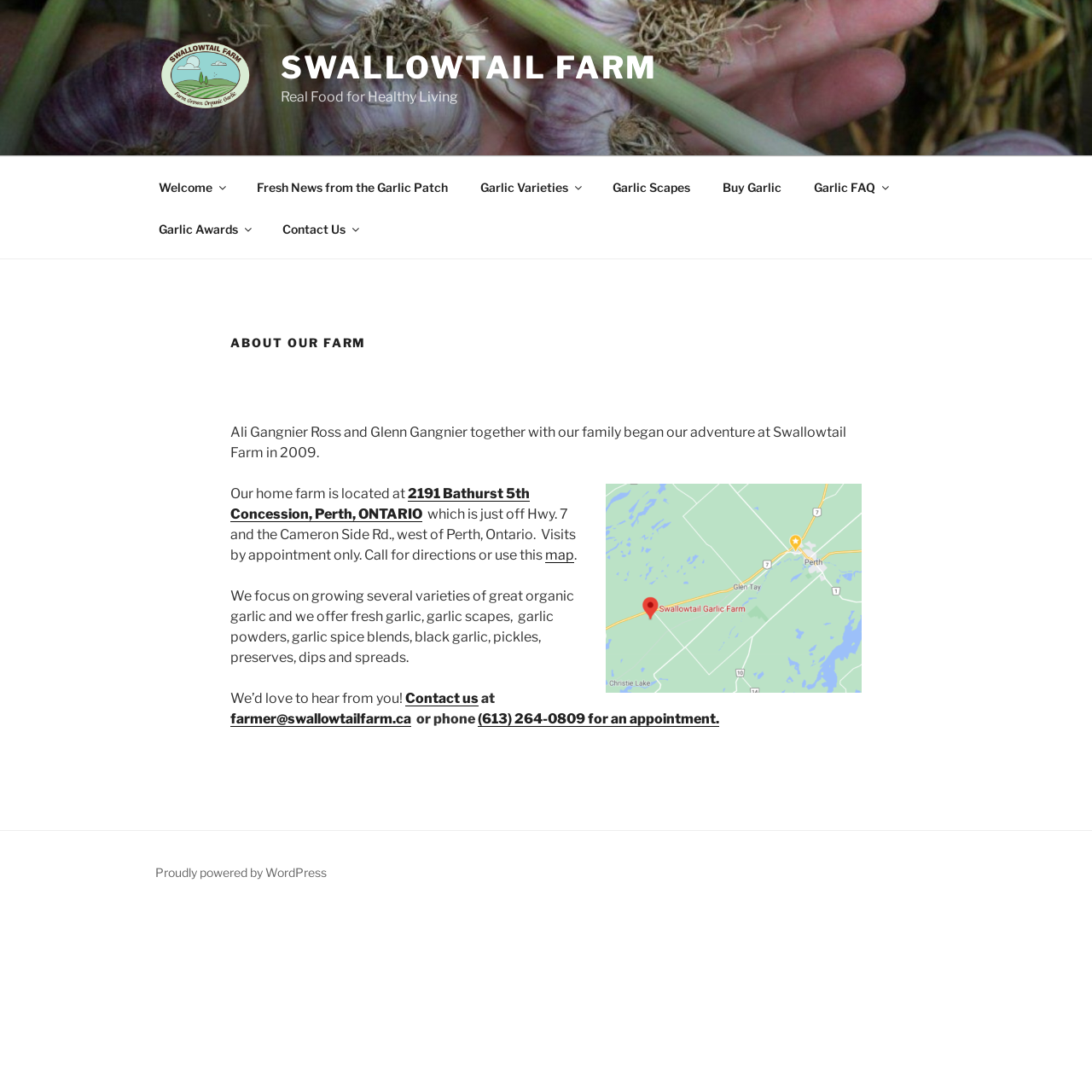Summarize the contents and layout of the webpage in detail.

This webpage is about Swallowtail Organic Garlic Farm, located near Perth, Lanark County, Ontario. At the top left, there is a link to the farm's homepage, accompanied by a small image of the farm's logo. Next to it, there is a larger link with the farm's name in bold font. Below these elements, there is a navigation menu with links to various sections of the website, including "Welcome", "Fresh News from the Garlic Patch", "Garlic Varieties", and more.

The main content of the page is divided into sections. The first section has a heading "ABOUT OUR FARM" and describes the farm's history, stating that it was started by Ali Gangnier Ross and Glenn Gangnier in 2009. Below this, there is a paragraph of text describing the farm's location, which is accompanied by an image of a map. The location is specified as 2191 Bathurst 5th Concession, Perth, Ontario, and visitors are advised to call for directions or use a map.

The next section describes the farm's products, which include fresh garlic, garlic scapes, garlic powders, spice blends, black garlic, pickles, preserves, dips, and spreads. There is also a call to action, encouraging visitors to contact the farm. The contact information is provided, including an email address and phone number.

At the very bottom of the page, there is a footer section with a link to the website's content information and a credit to WordPress, the platform powering the website.